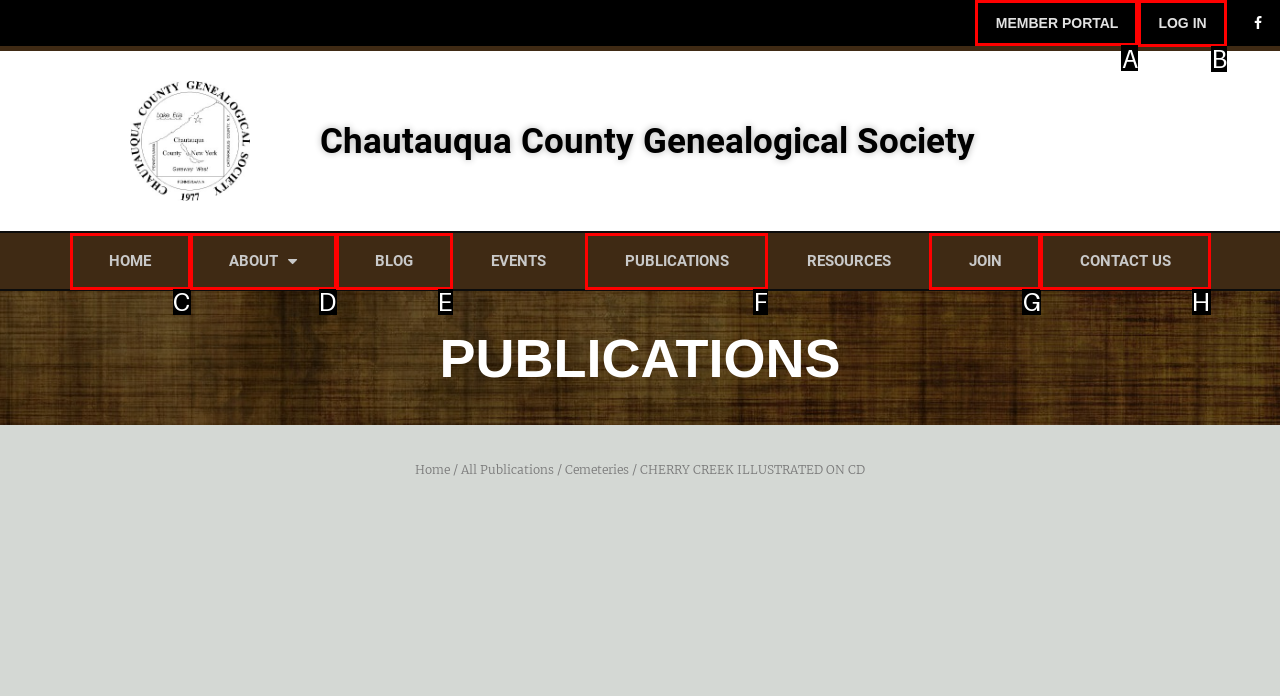Identify the correct UI element to click on to achieve the following task: go to member portal Respond with the corresponding letter from the given choices.

A